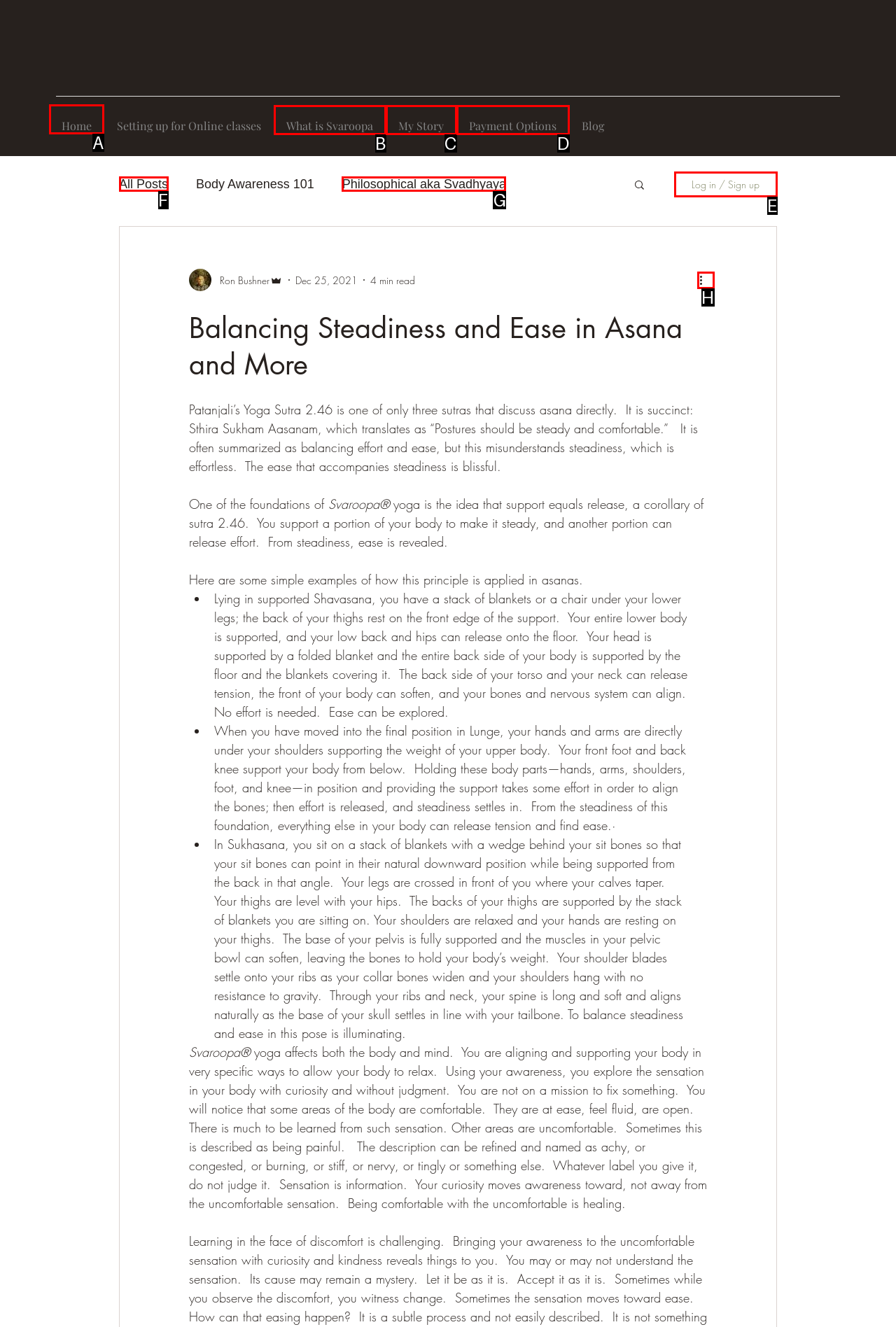Choose the correct UI element to click for this task: Click on the 'Home' link Answer using the letter from the given choices.

A